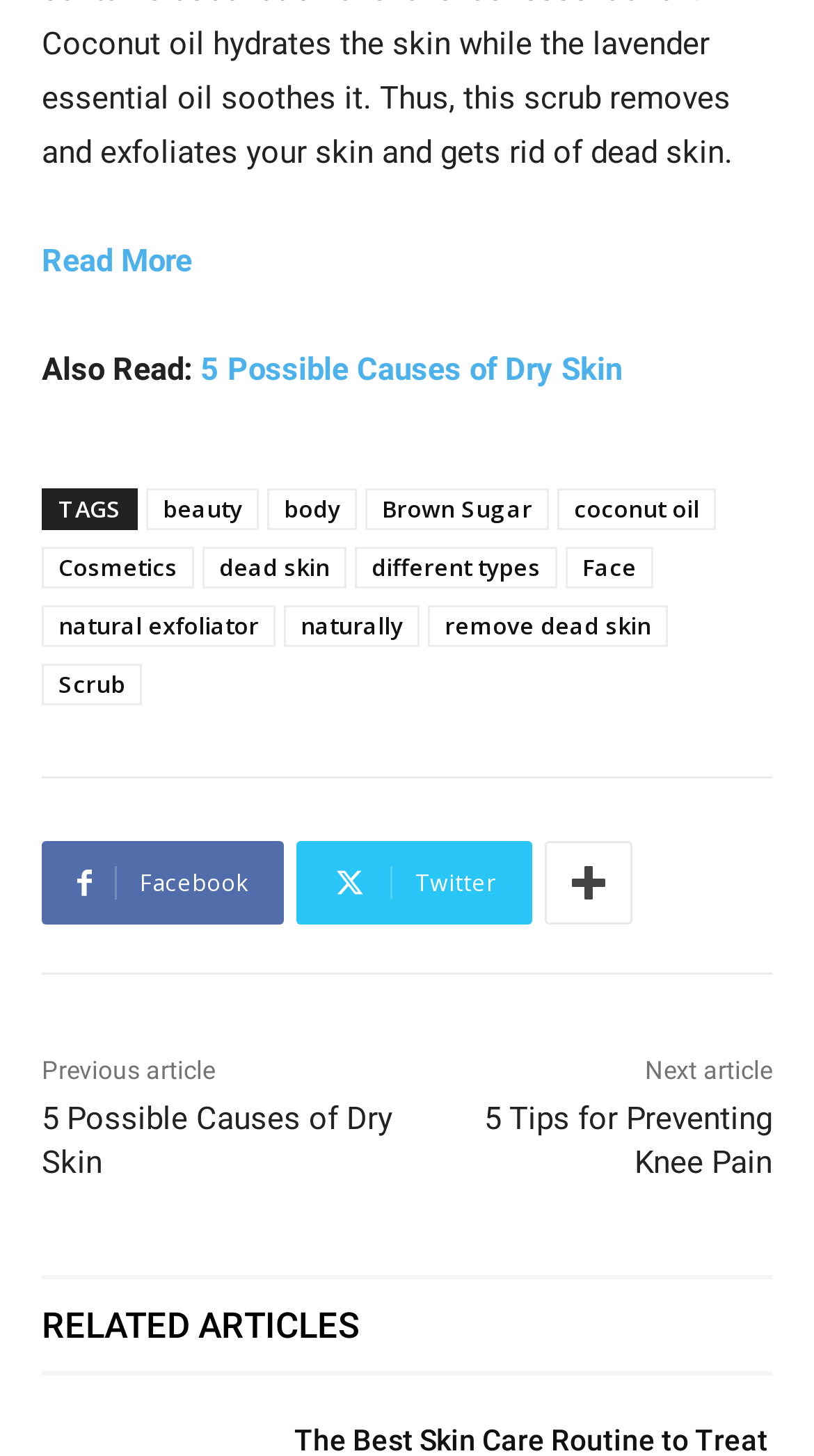Find the bounding box coordinates for the UI element that matches this description: "natural exfoliator".

[0.051, 0.416, 0.338, 0.445]